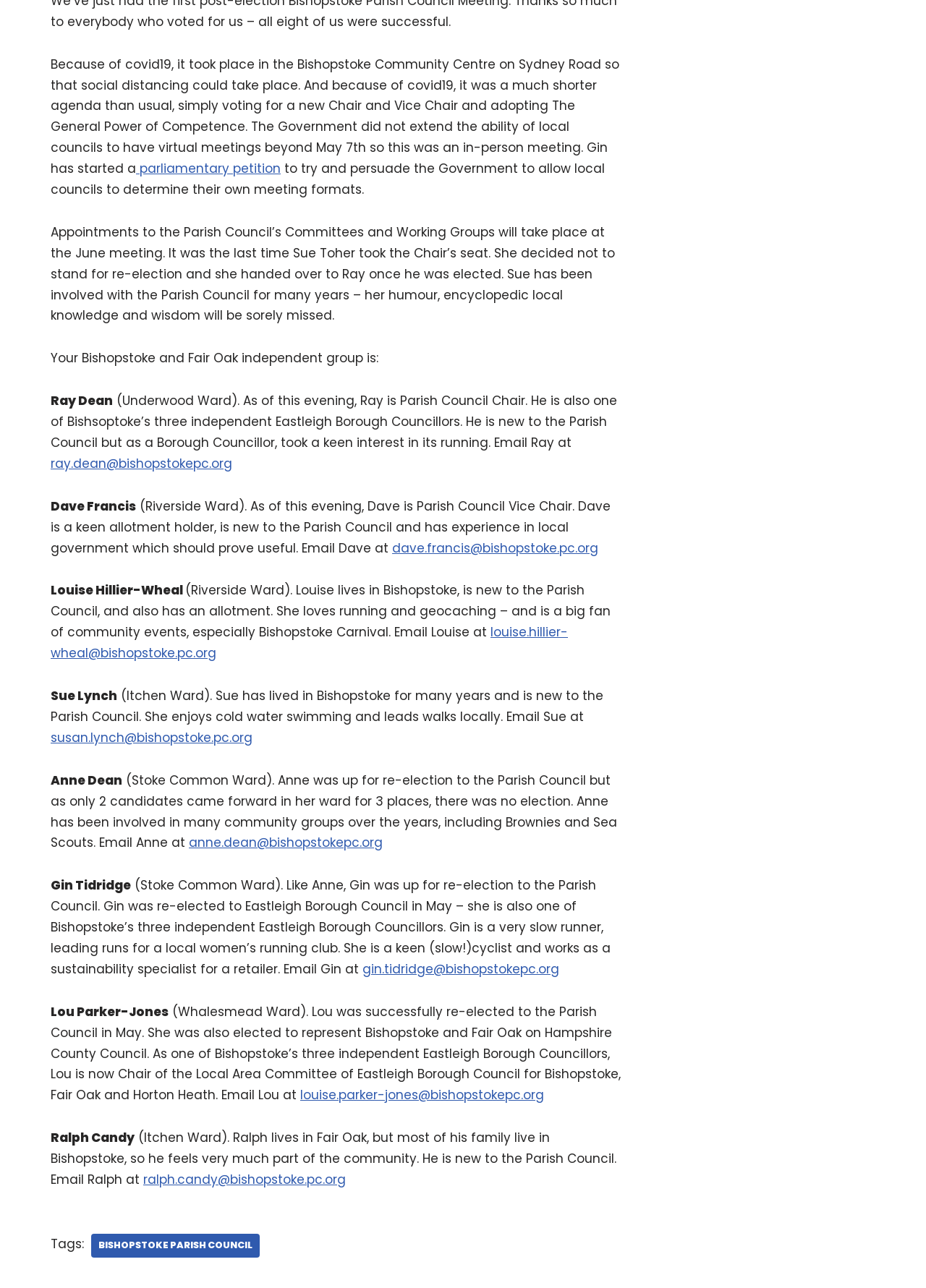What is the purpose of the parliamentary petition mentioned in the text?
Look at the image and provide a detailed response to the question.

The text states that Gin started a parliamentary petition to try and persuade the Government to allow local councils to determine their own meeting formats, as the Government did not extend the ability of local councils to have virtual meetings beyond May 7th.